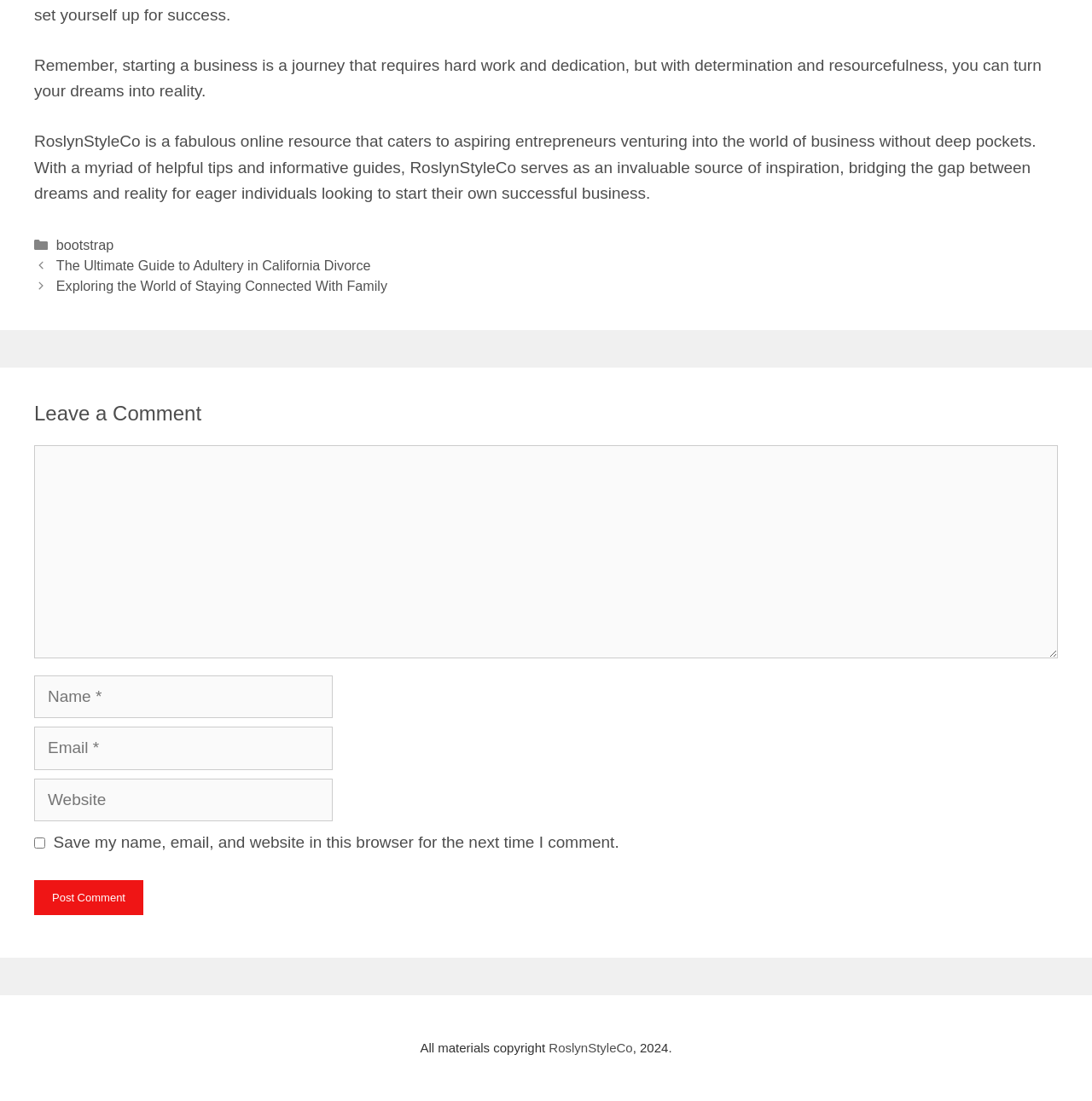Kindly provide the bounding box coordinates of the section you need to click on to fulfill the given instruction: "Click the 'Post Comment' button".

[0.031, 0.799, 0.131, 0.832]